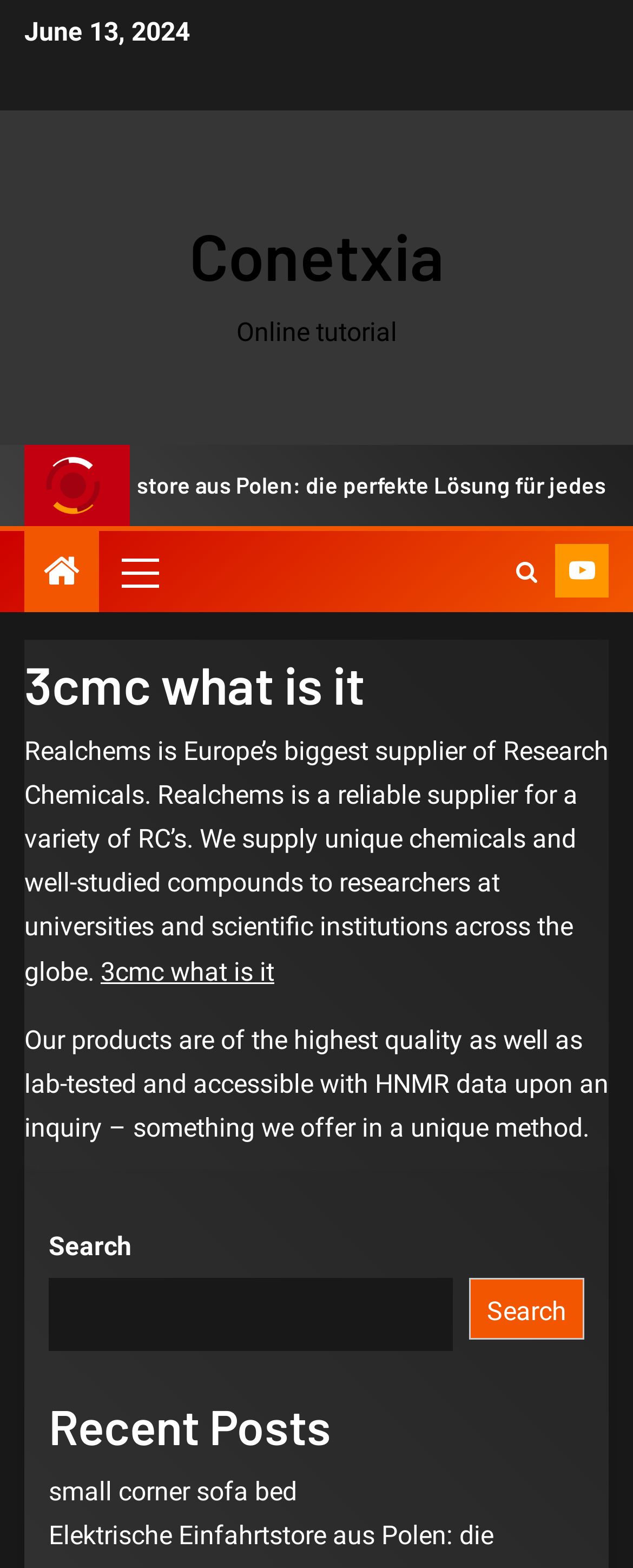What type of products does Realchems supply?
Look at the image and construct a detailed response to the question.

The webpage content mentions that Realchems supplies 'unique chemicals and well-studied compounds to researchers at universities and scientific institutions across the globe', which implies that the products supplied by Realchems are research chemicals.